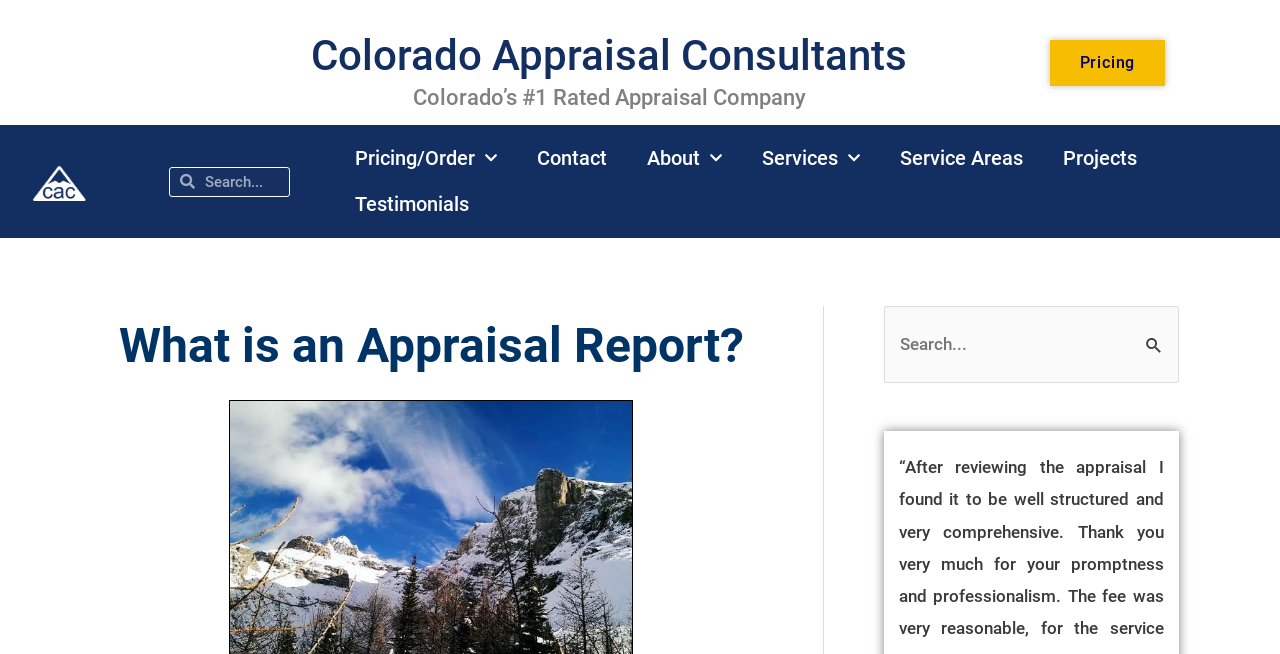Identify the bounding box coordinates of the specific part of the webpage to click to complete this instruction: "Click on the 'Pricing' link".

[0.82, 0.062, 0.91, 0.132]